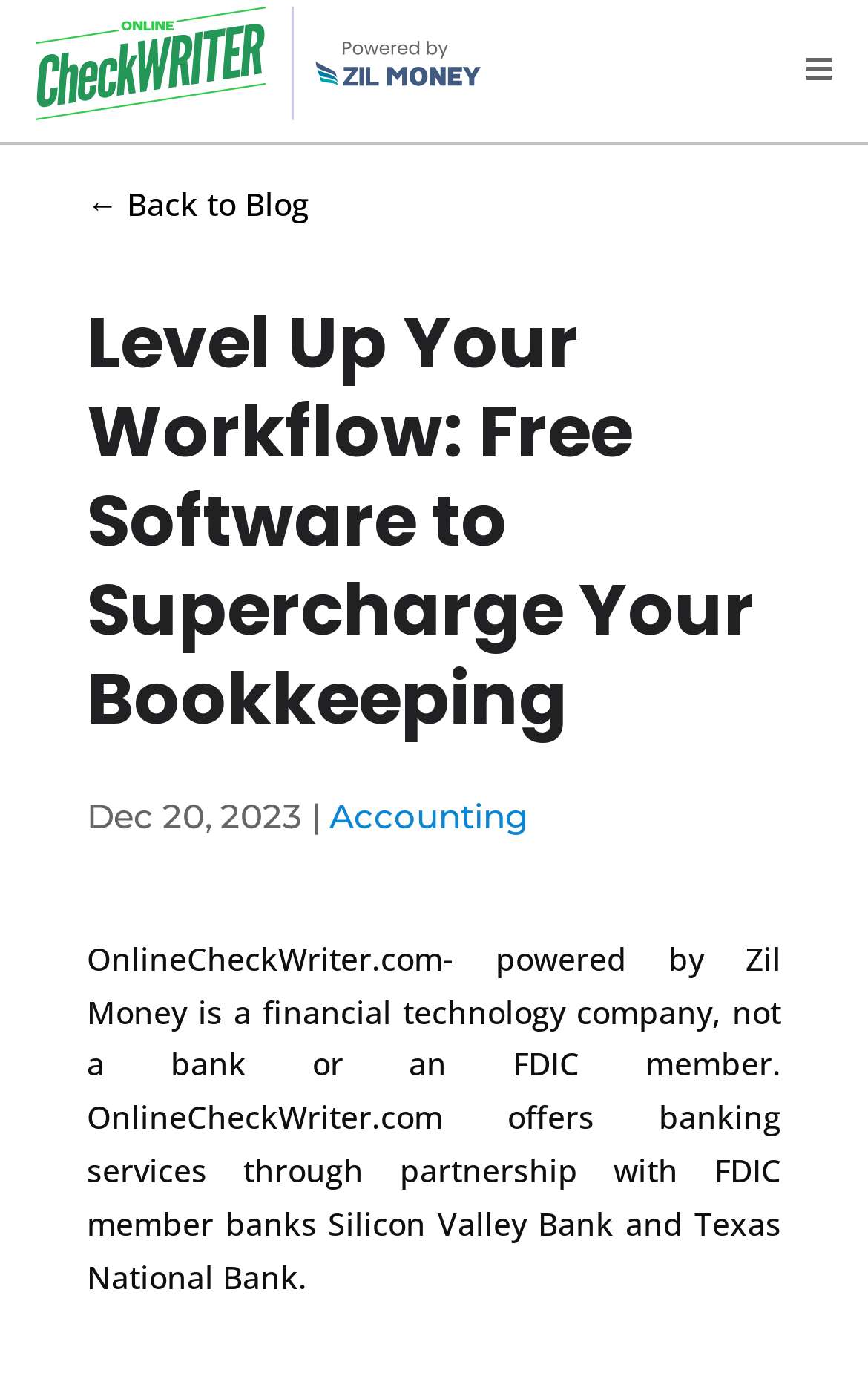Provide the bounding box coordinates of the UI element that matches the description: "Accounting".

[0.379, 0.577, 0.608, 0.608]